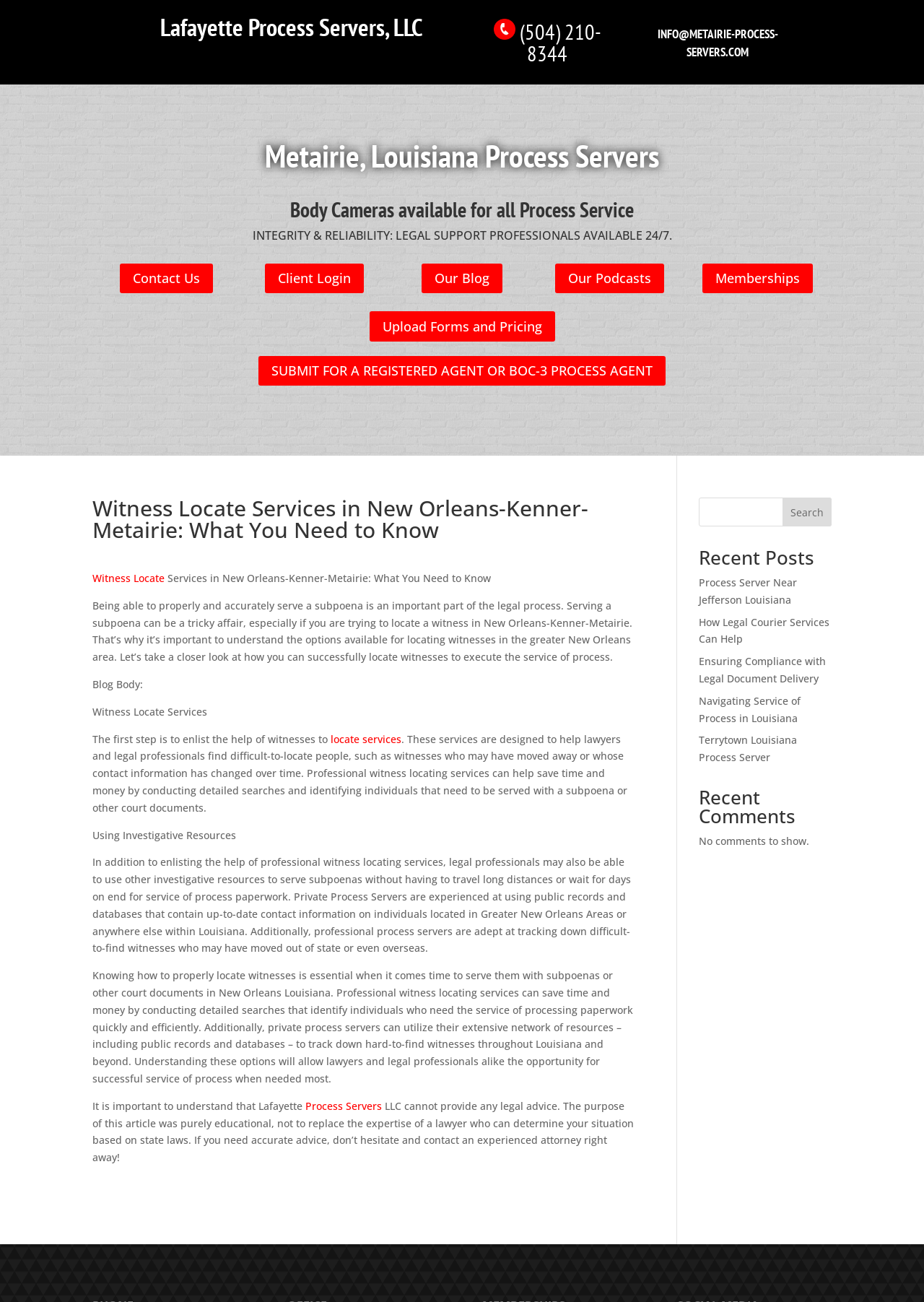Look at the image and answer the question in detail:
What is the purpose of witness locate services?

I found the answer by reading the article on the webpage, which explains that witness locate services are designed to help lawyers and legal professionals find difficult-to-locate people, such as witnesses who may have moved away or whose contact information has changed over time.